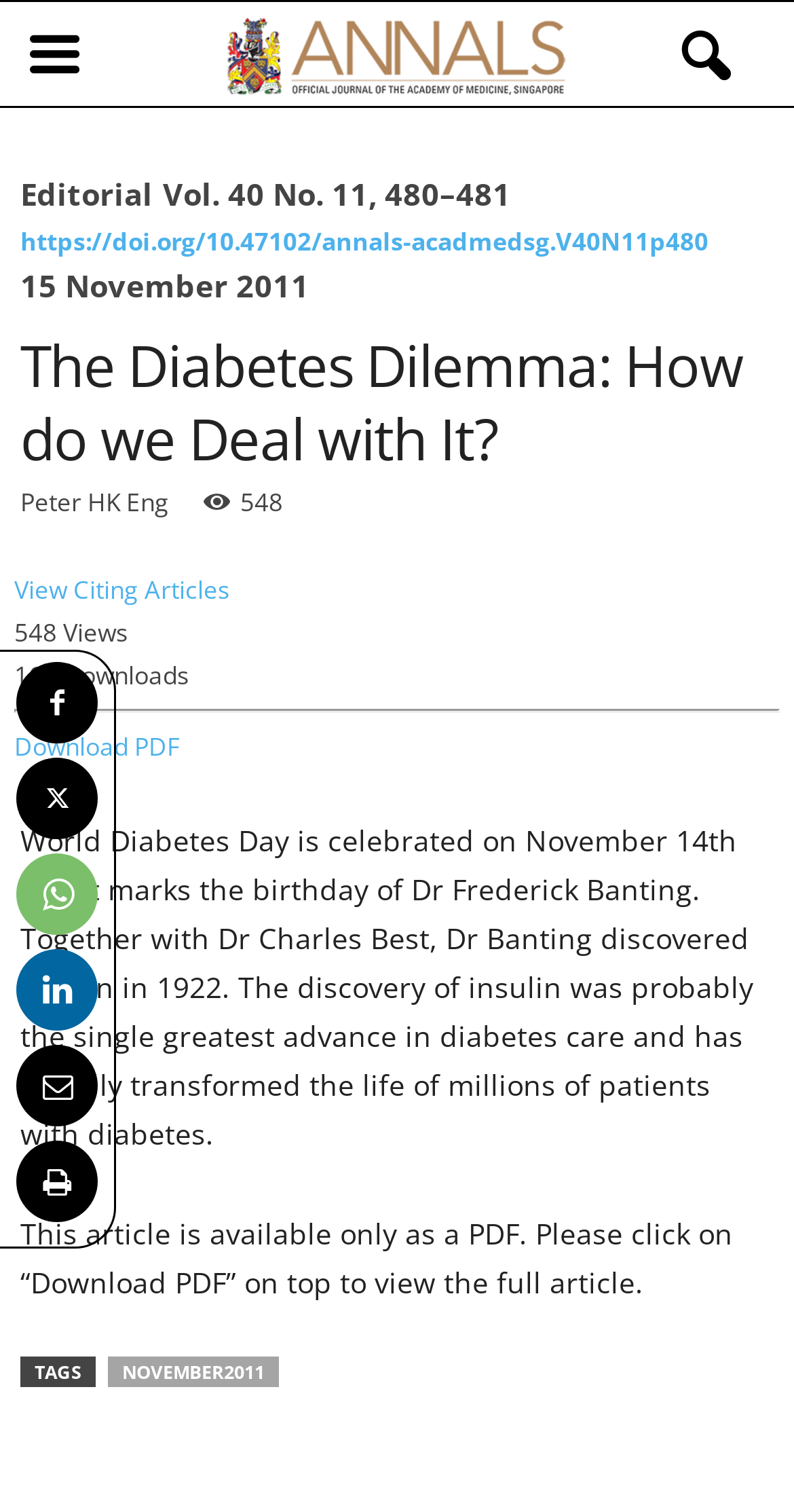Please determine the bounding box coordinates of the element's region to click in order to carry out the following instruction: "Click the link to view citing articles". The coordinates should be four float numbers between 0 and 1, i.e., [left, top, right, bottom].

[0.018, 0.379, 0.29, 0.401]